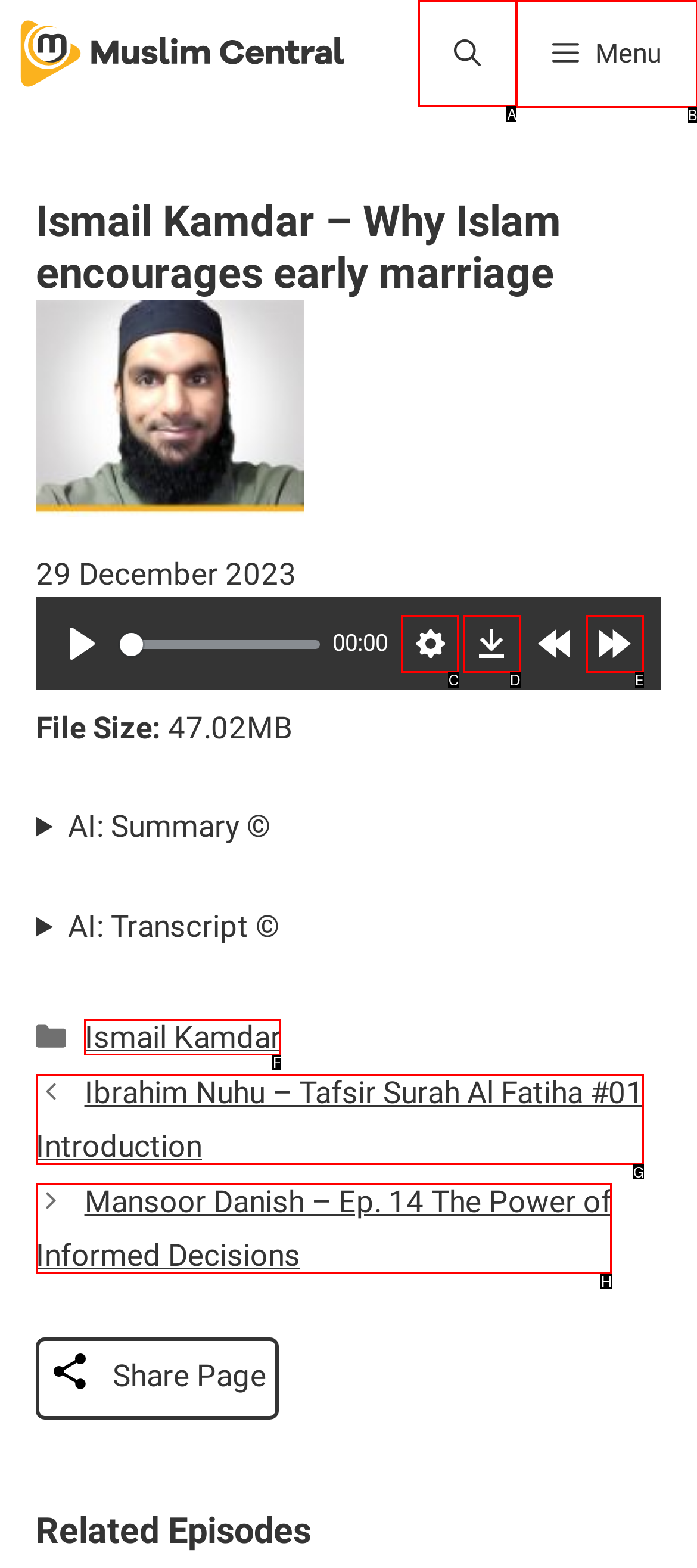For the task "Open the search bar", which option's letter should you click? Answer with the letter only.

A